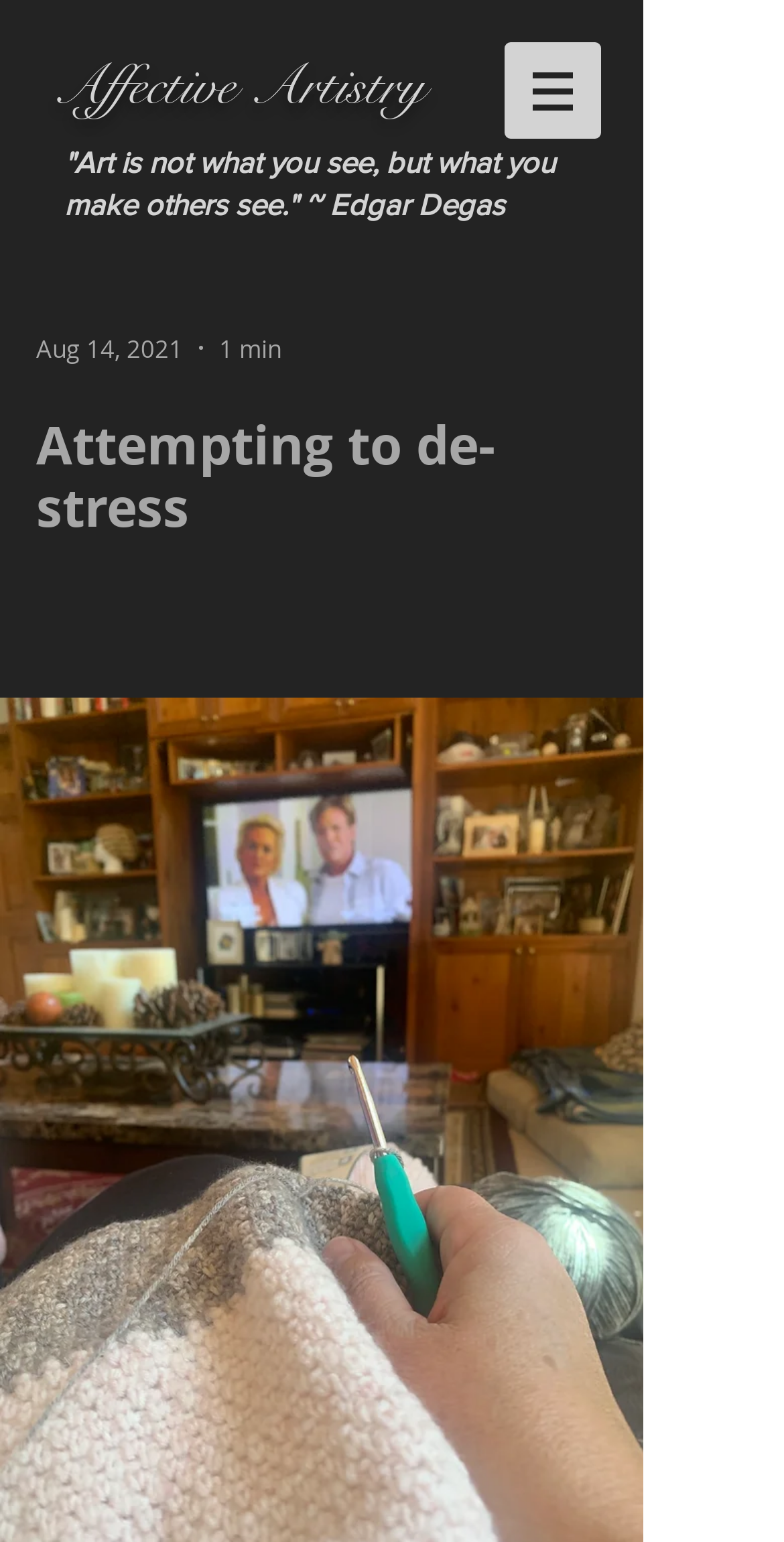Reply to the question with a single word or phrase:
What is the date of the post?

Aug 14, 2021